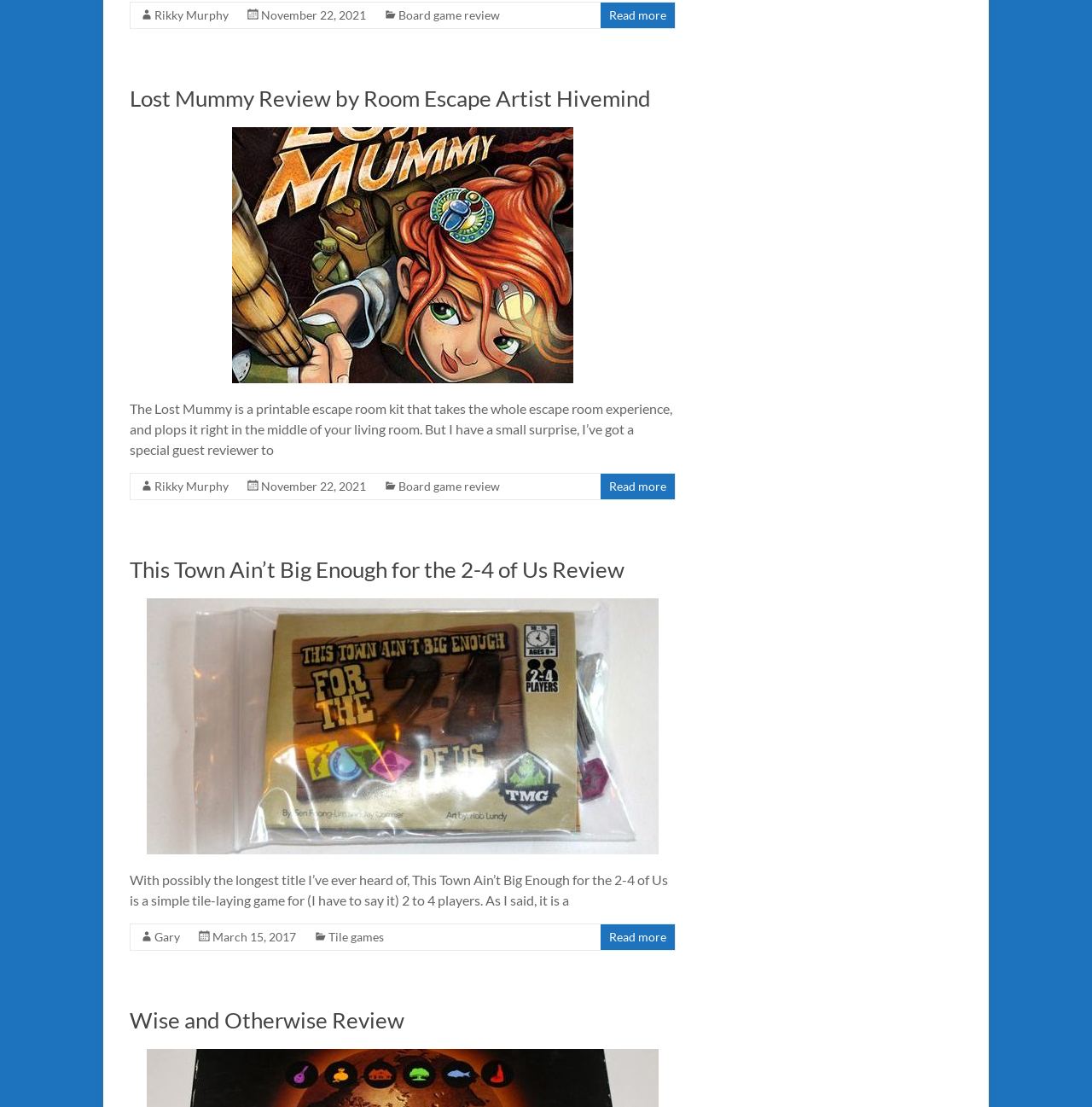Please identify the bounding box coordinates of the area I need to click to accomplish the following instruction: "Read the article 'This Town Ain’t Big Enough for the 2-4 of Us Review'".

[0.119, 0.502, 0.619, 0.54]